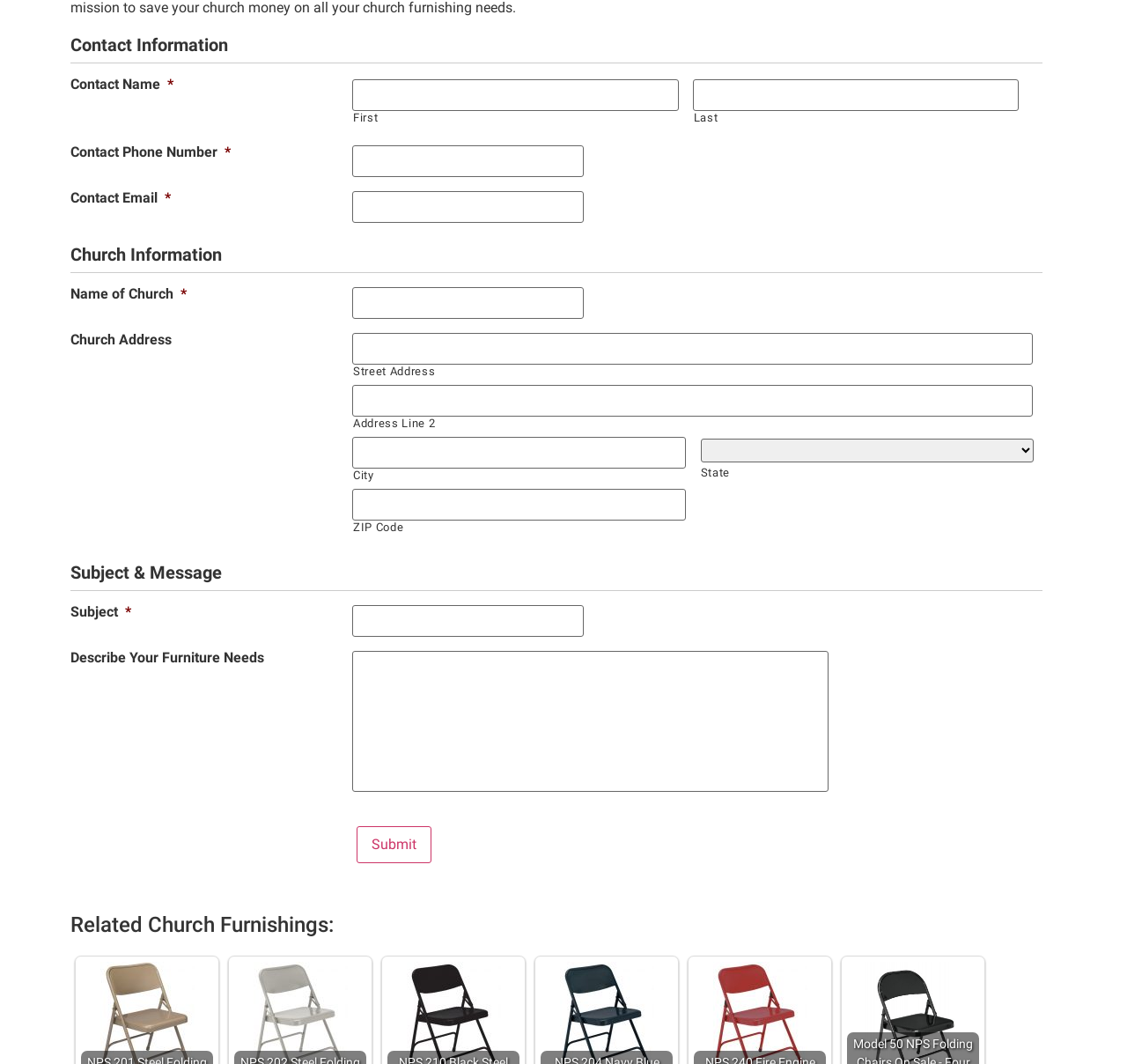What is the purpose of the 'Describe Your Furniture Needs' field?
Craft a detailed and extensive response to the question.

The 'Describe Your Furniture Needs' field is a textbox where the user can input their furniture needs, which is likely for the church to understand their requirements.